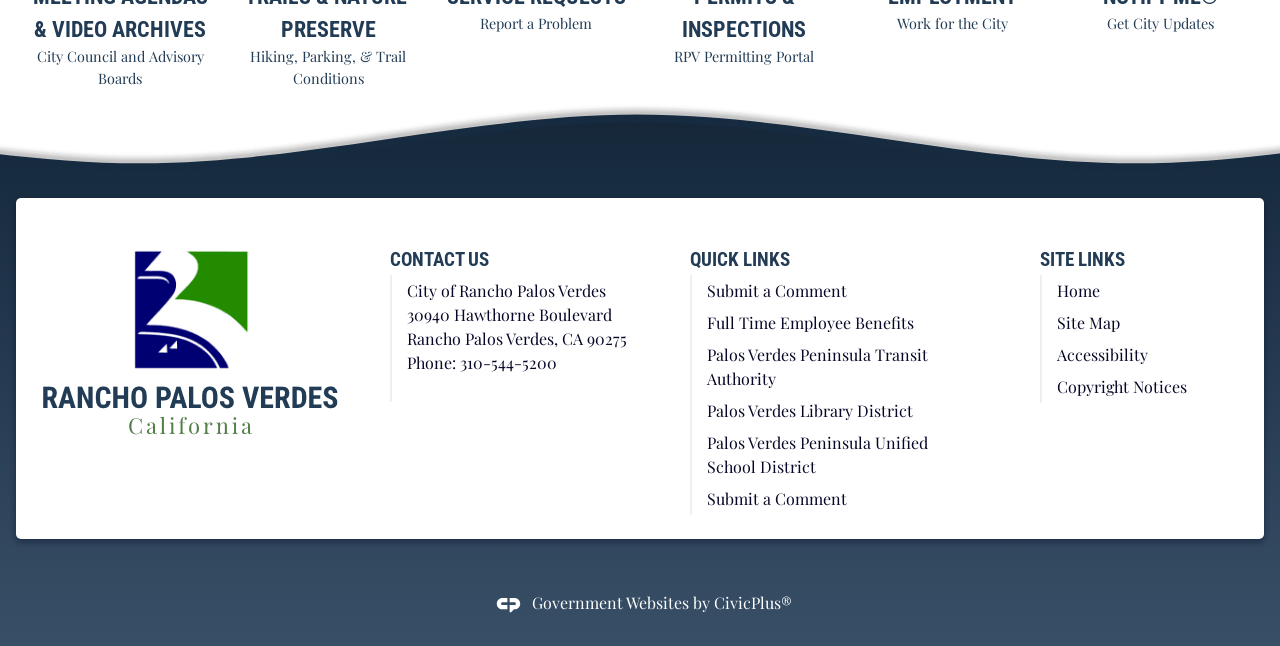Locate the bounding box coordinates of the clickable element to fulfill the following instruction: "Call the city at 310-544-5200". Provide the coordinates as four float numbers between 0 and 1 in the format [left, top, right, bottom].

[0.36, 0.545, 0.435, 0.578]